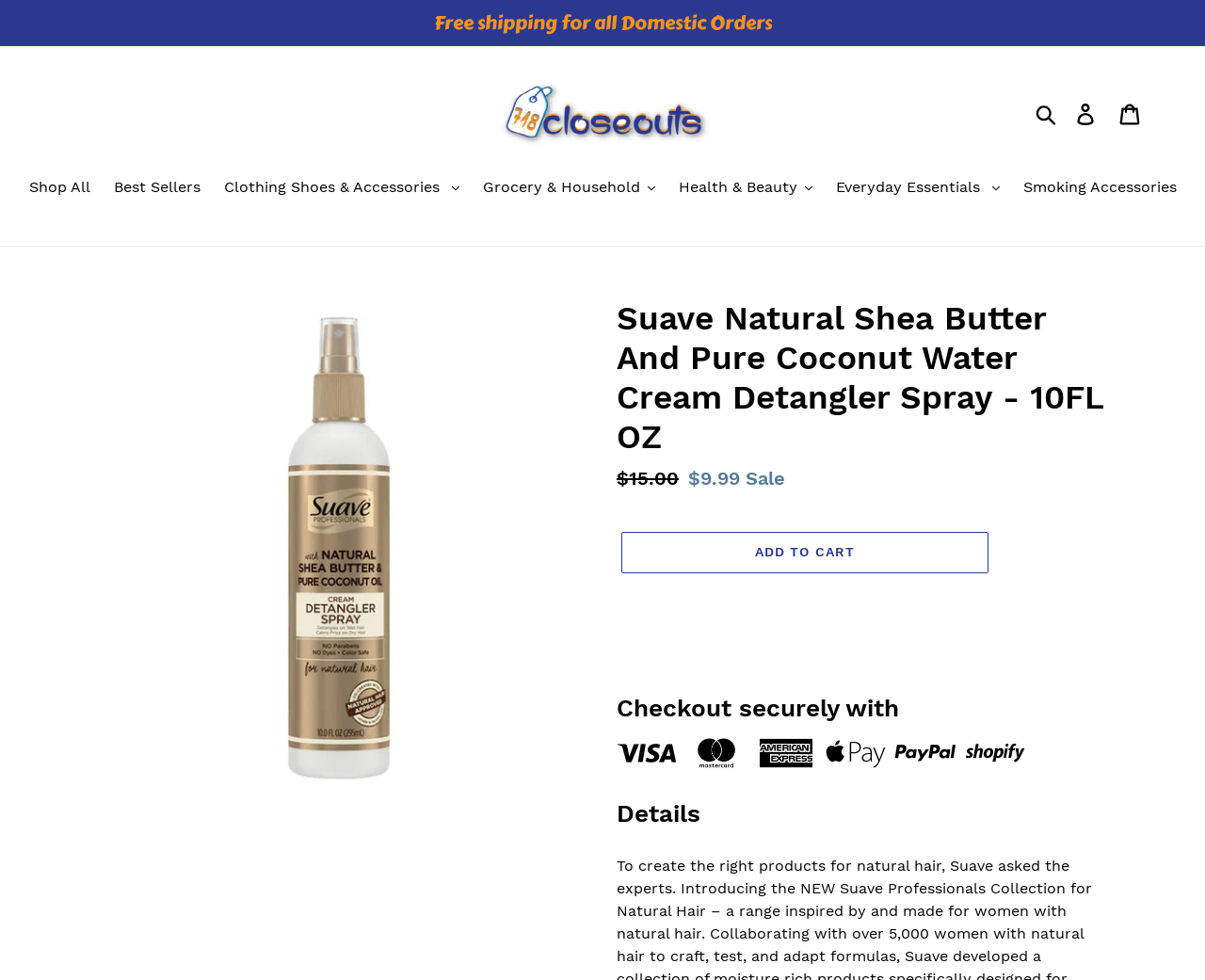Show the bounding box coordinates of the element that should be clicked to complete the task: "Log in to your account".

[0.884, 0.094, 0.92, 0.137]